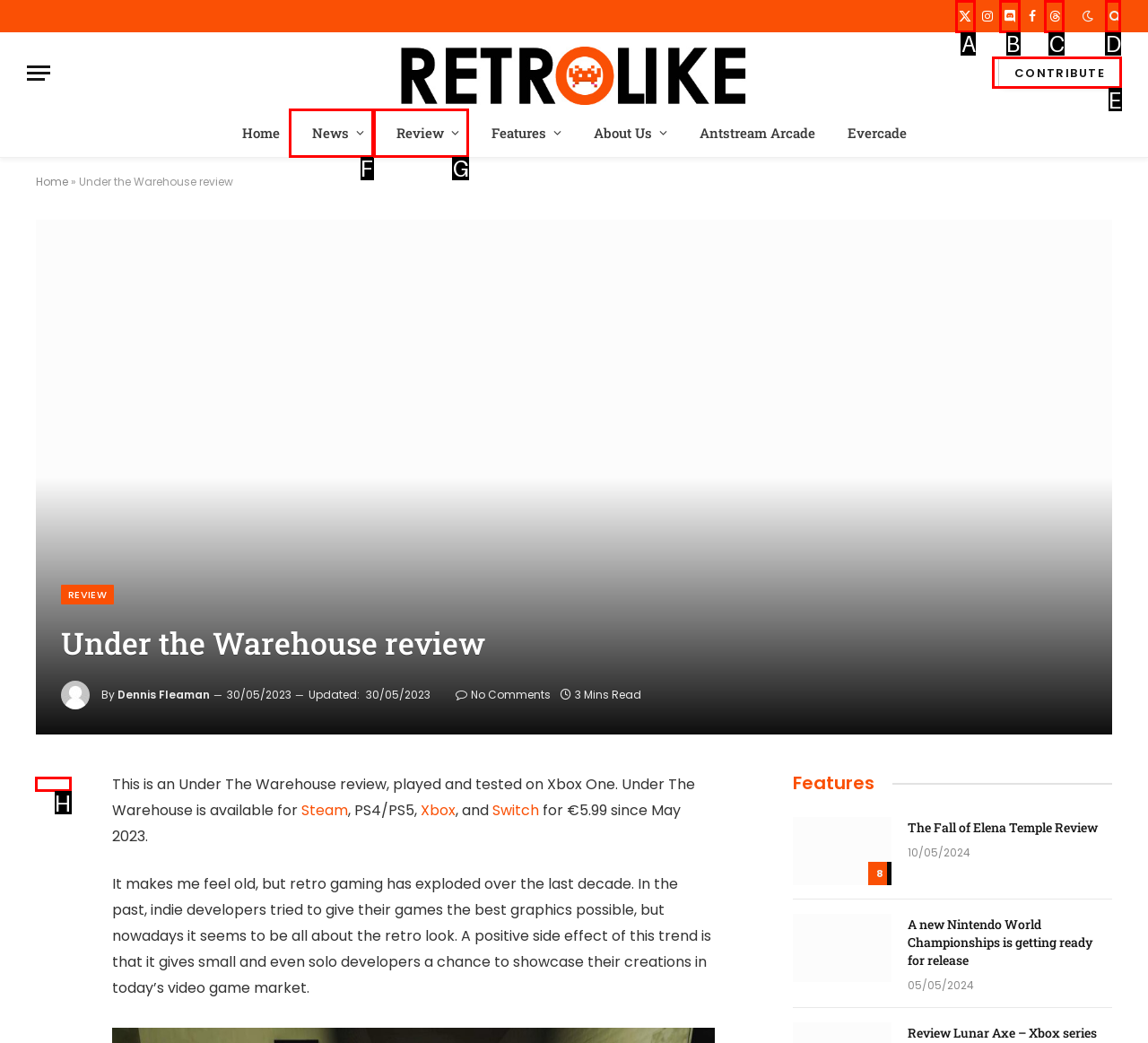Select the HTML element that should be clicked to accomplish the task: Visit Facebook page Reply with the corresponding letter of the option.

None